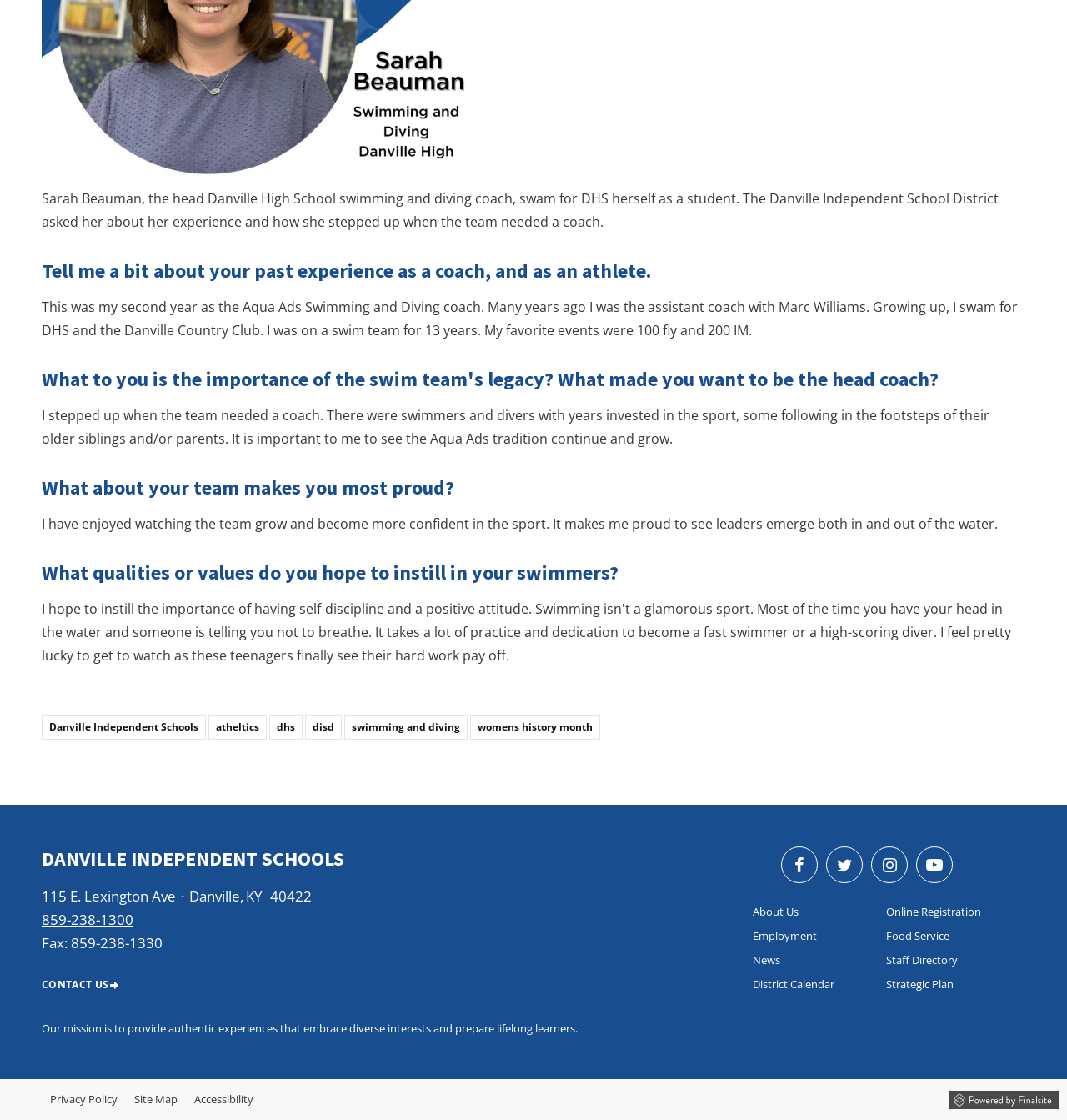Could you indicate the bounding box coordinates of the region to click in order to complete this instruction: "Visit the 'About Us' page".

[0.697, 0.803, 0.79, 0.825]